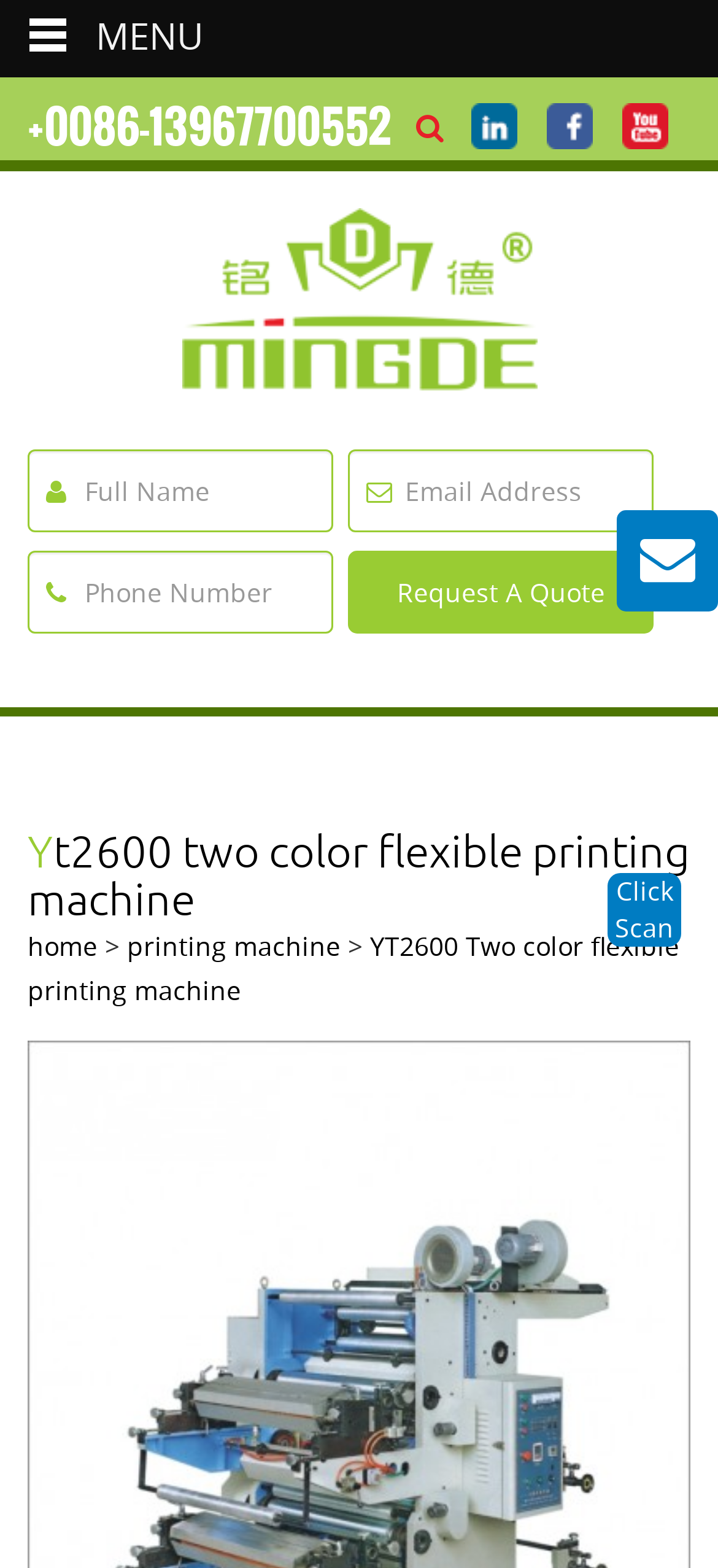Detail the features and information presented on the webpage.

The webpage is about the YT2600 Two color flexible printing machine from Ruian Mingde Machinery Co., Ltd. At the top left corner, there is a logo of the company, which is an image with a link to the logo. Below the logo, there are three phone numbers and three social media links. 

On the left side of the page, there is a form with three required text boxes for Full Name, Email Address, and Phone Number, and a button to "Request A Quote". 

On the right side of the page, there is a heading that displays the product name "Yt2600 two color flexible printing machine". Below the heading, there are links to "home" and "printing machine", separated by a greater-than symbol. 

Further down the page, there is a large heading that repeats the product name "YT2600 Two color flexible printing machine". At the bottom right corner, there is a text "Click Scan". At the top right corner, there is a text "MENU".